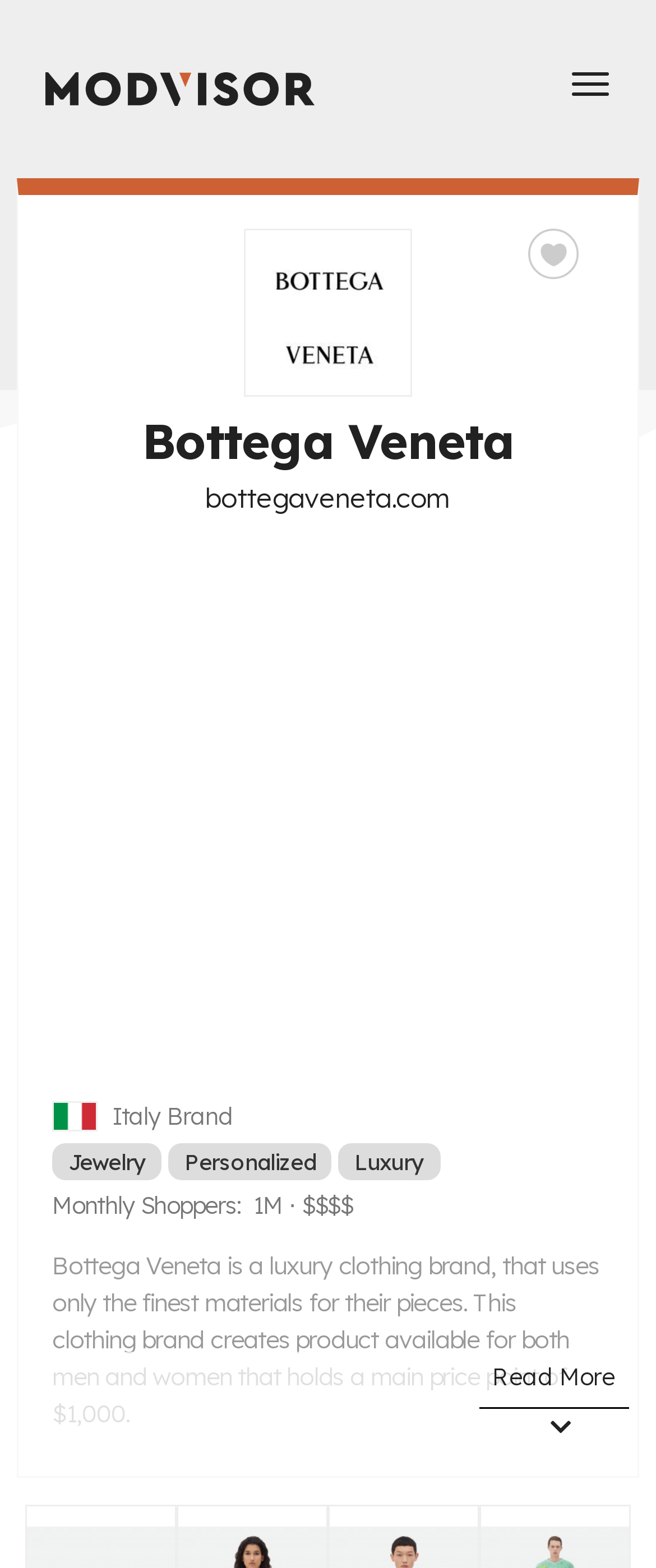Locate the bounding box of the UI element described by: "aria-label="Advertisement" name="aswift_1" title="Advertisement"" in the given webpage screenshot.

[0.0, 0.335, 1.0, 0.683]